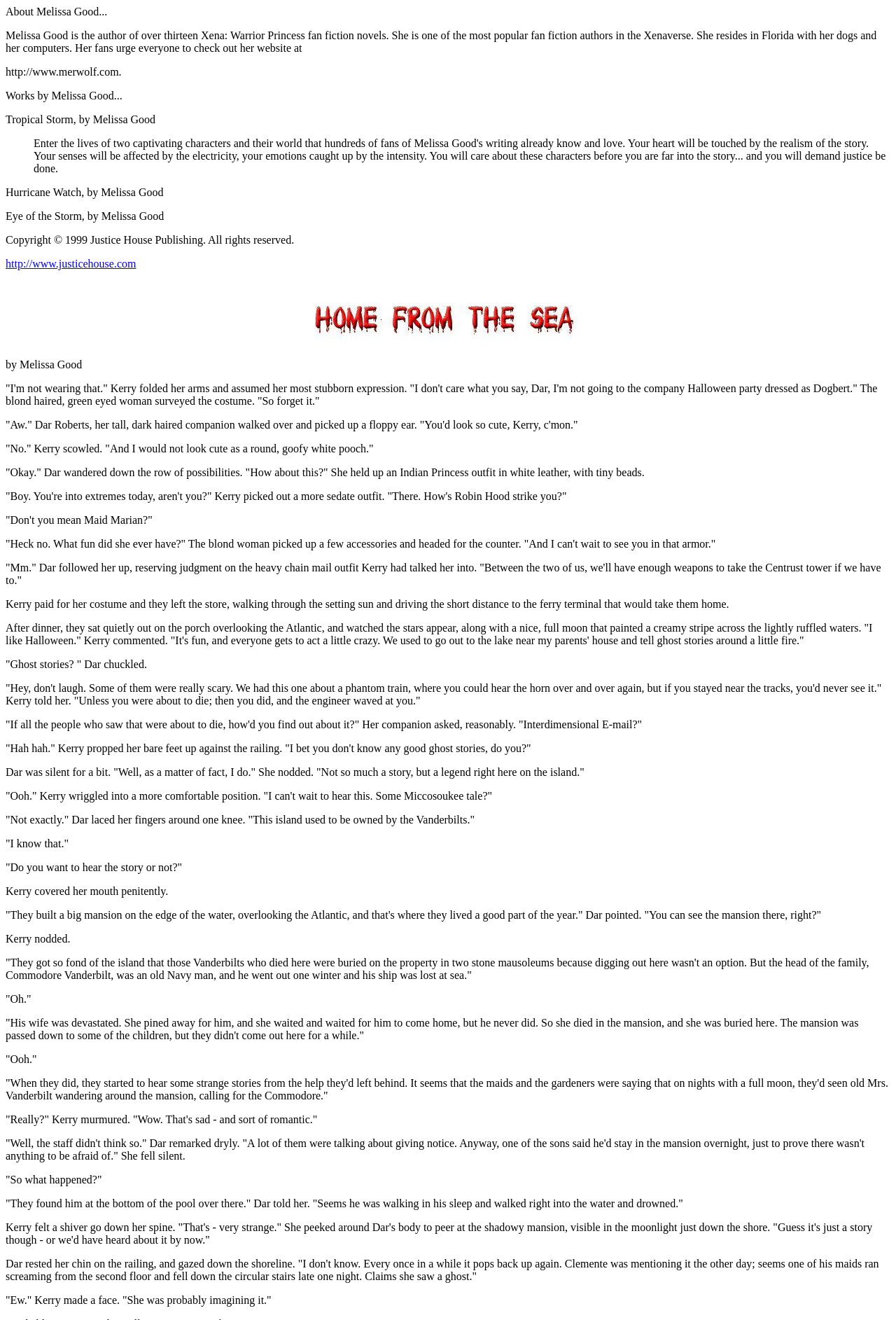Refer to the image and provide a thorough answer to this question:
What is the name of the character who does not want to wear a costume?

The text mentions a conversation between Kerry and Dar, where Kerry says 'I'm not wearing that.' and refuses to wear a costume, specifically a Dogbert costume.